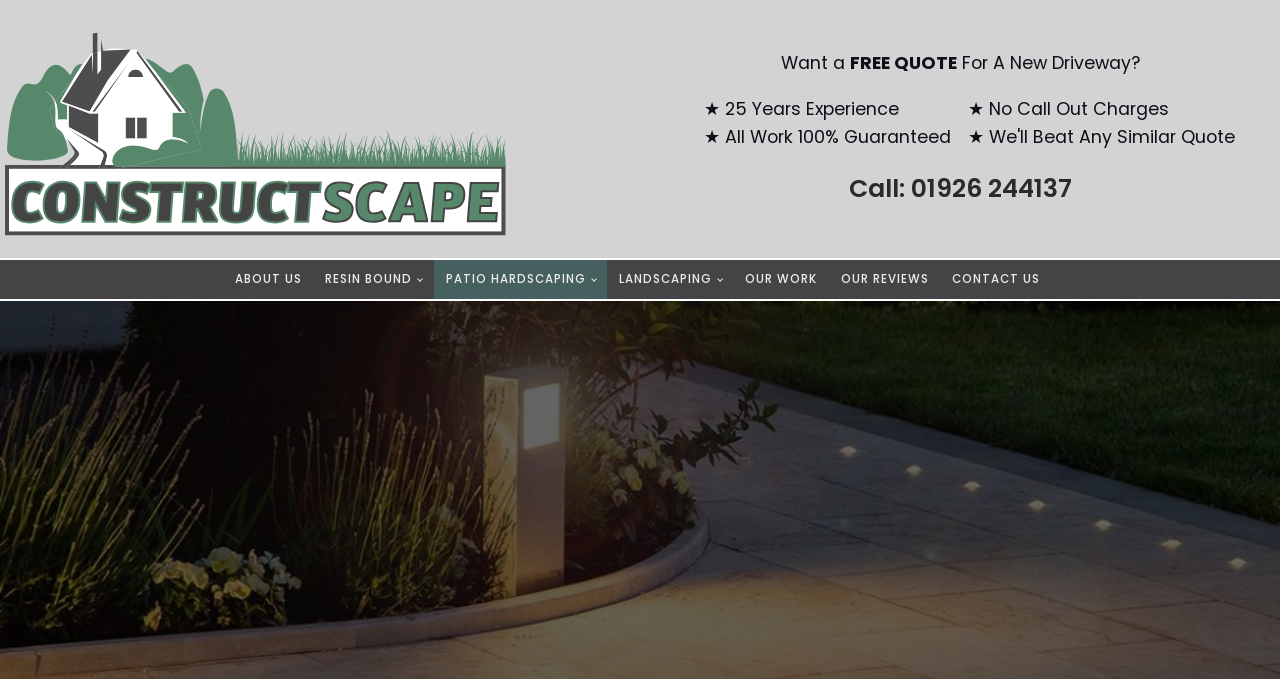Give a complete and precise description of the webpage's appearance.

The webpage is about porcelain tiled patios in Warwickshire, with a focus on the services offered by ConstructScape. At the top, there is a link on the left side, followed by a call-to-action section with the text "Want a FREE QUOTE For A New Driveway?" on the right side. 

Below this section, there are three list items with star icons, each highlighting a benefit of choosing ConstructScape: 25 years of experience, 100% guaranteed work, and no call-out charges. 

On the right side, there is a section with the phone number "01926 244137" preceded by the text "Call:". 

The main navigation menu is located in the middle of the page, with links to various sections, including "ABOUT US", "RESIN BOUND", "PATIO HARDSCAPING", "LANDSCAPING", "OUR WORK", "OUR REVIEWS", and "CONTACT US".